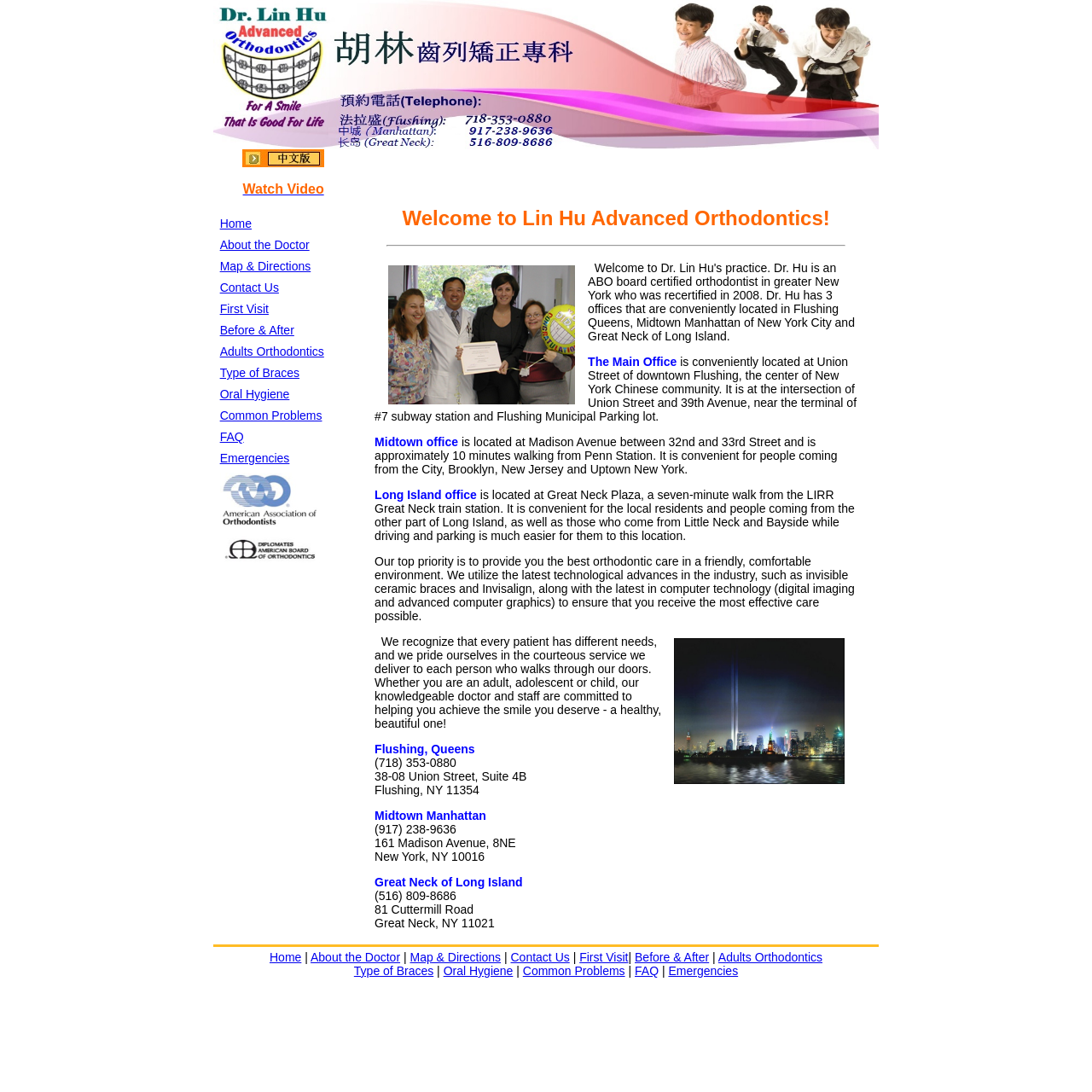Identify the bounding box coordinates of the area you need to click to perform the following instruction: "Click on the 'First Visit' link".

[0.201, 0.277, 0.246, 0.289]